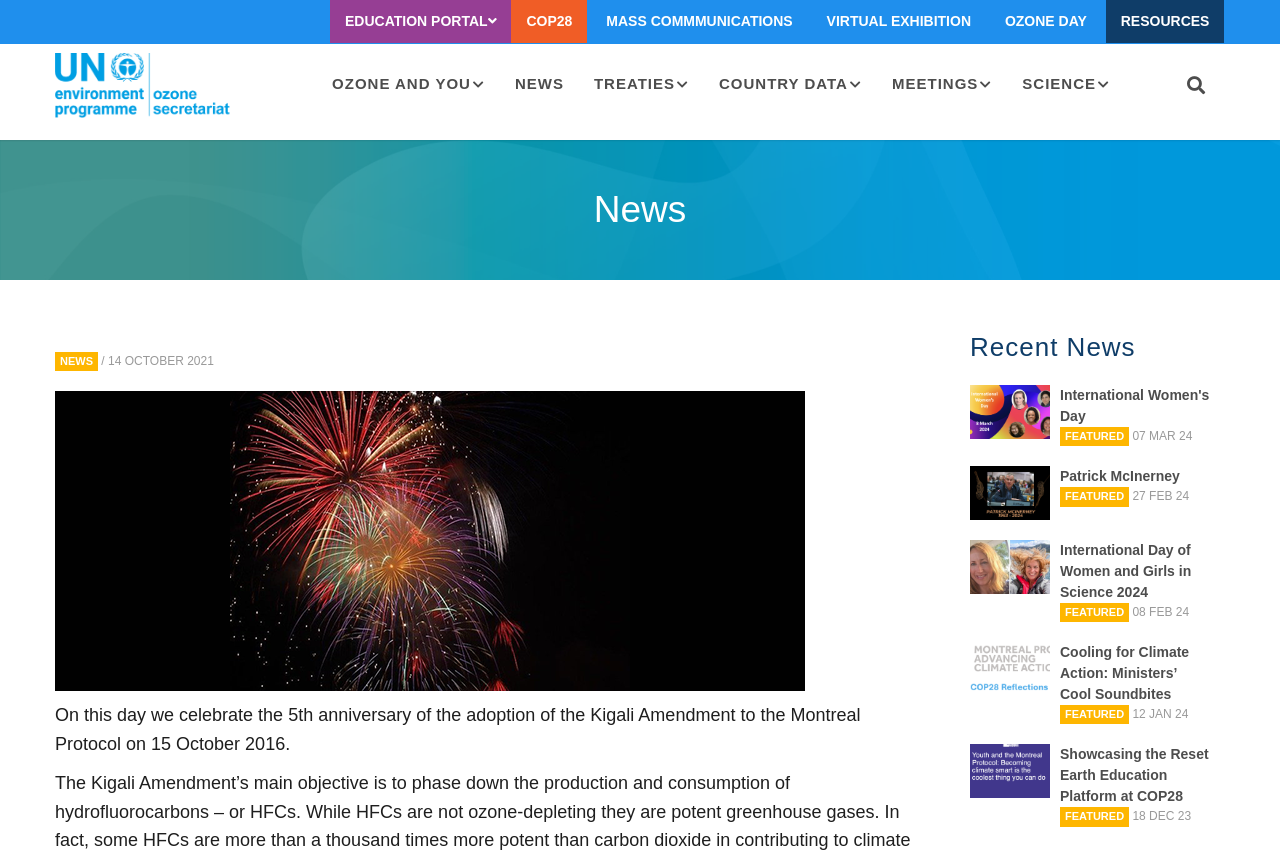Describe all the visual and textual components of the webpage comprehensively.

The webpage is about the Ozone Secretariat, with a focus on news and education. At the top, there is a navigation menu with links to various sections, including "EDUCATION PORTAL", "COP28", "MASS COMMUNICATIONS", "VIRTUAL EXHIBITION", "OZONE DAY", and "RESOURCES". Below the navigation menu, there is a link to the "Home" page, accompanied by an image.

The main content of the page is divided into two sections. On the left, there is a list of links to various news articles, including "OZONE AND YOU", "NEWS", "TREATIES", "COUNTRY DATA", "MEETINGS", and "SCIENCE". On the right, there is a section dedicated to news, with a heading "News" and a subheading "Recent News".

The news section features several news articles, each with a title, a date, and an image. The articles are arranged in a vertical list, with the most recent article at the top. The titles of the articles include "International Women's Day", "Patrick Mclnerny", "Professor Lucy Carpenter, left and Professor Sharon Robinson, right", "International Day of Women and Girls in Science 2024", "cop28 reflection", and "Showcasing the Reset Earth Education Platform at COP28". Each article has a "FEATURED" tag and a date, ranging from February 2024 to December 2023.

There are also several images on the page, including a fireworks image and images accompanying each news article. Overall, the webpage has a clean and organized layout, with a focus on providing easy access to news and educational resources related to the ozone secretariat.